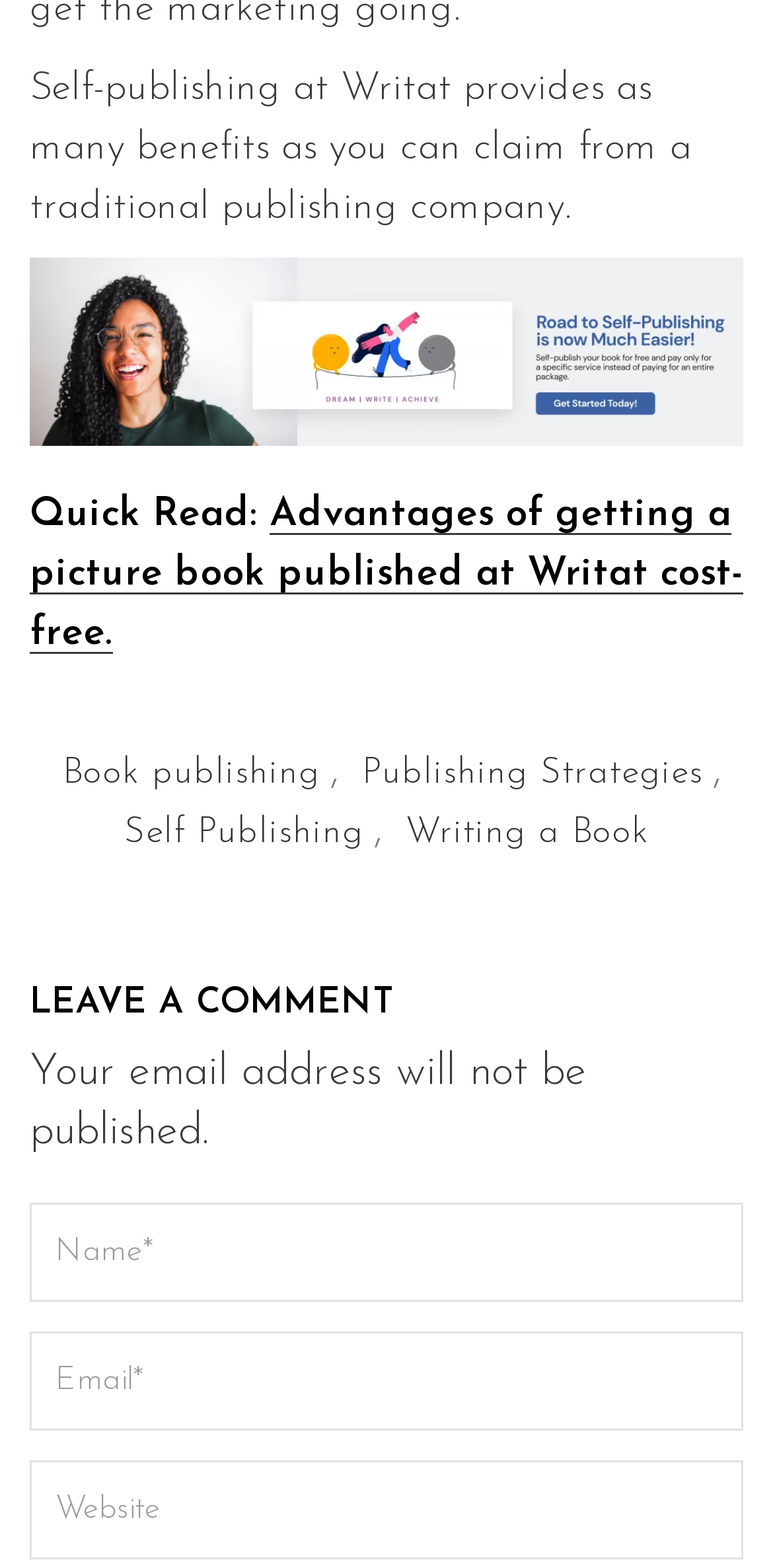Can you determine the bounding box coordinates of the area that needs to be clicked to fulfill the following instruction: "Click the link to learn about self publishing"?

[0.16, 0.518, 0.471, 0.545]